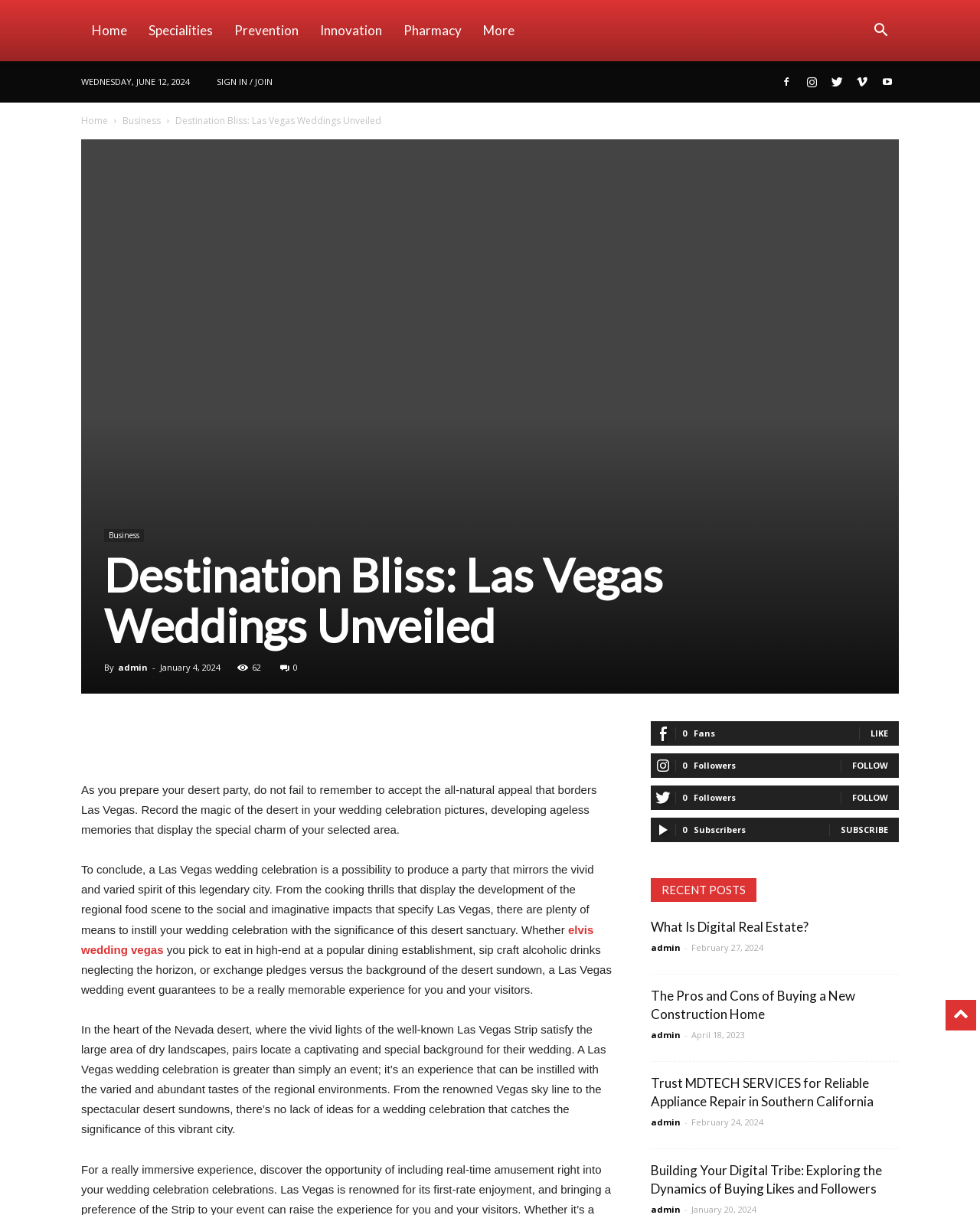Show me the bounding box coordinates of the clickable region to achieve the task as per the instruction: "Fill in the Name field".

None